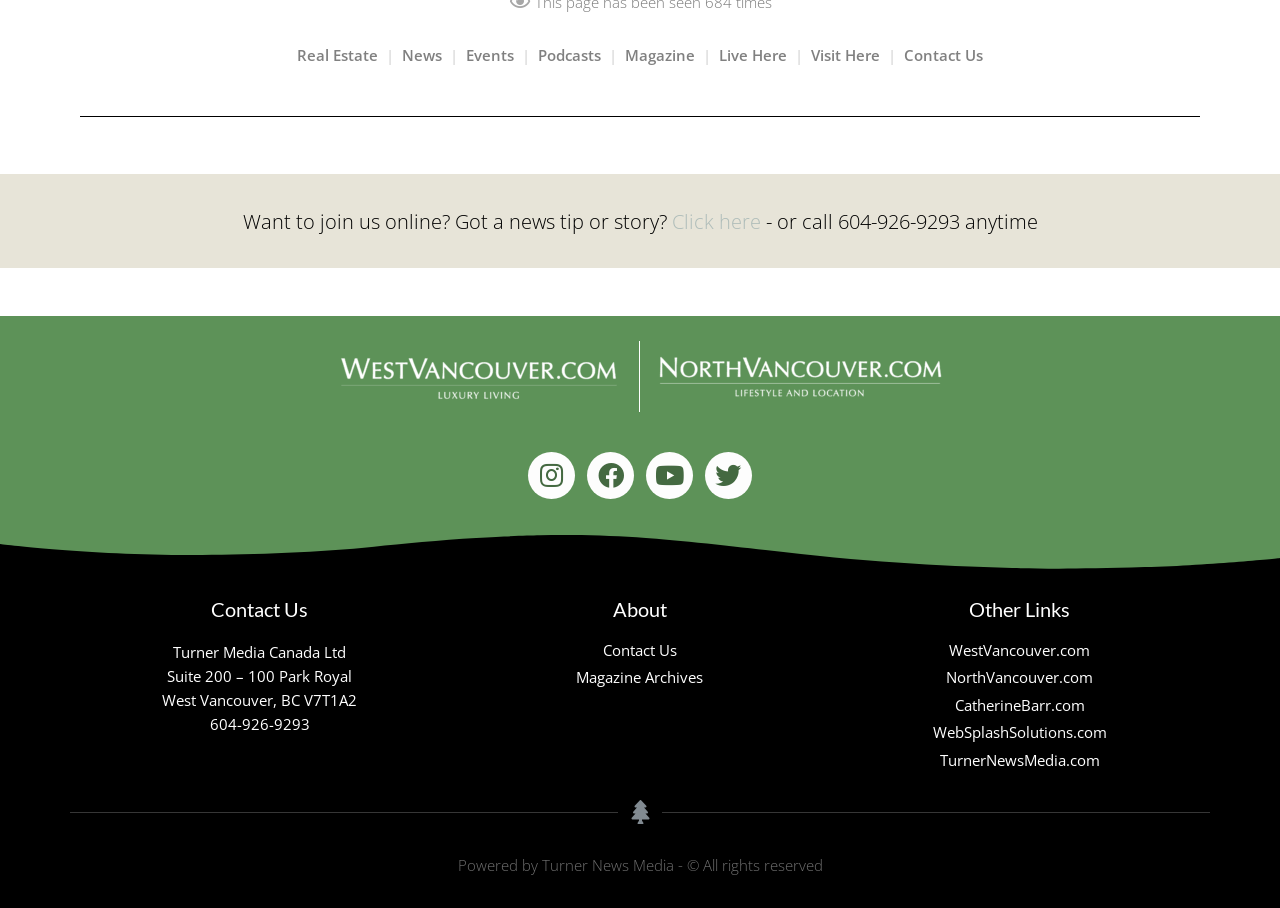Locate the bounding box coordinates of the clickable region necessary to complete the following instruction: "Go to WestVancouver.com". Provide the coordinates in the format of four float numbers between 0 and 1, i.e., [left, top, right, bottom].

[0.648, 0.703, 0.945, 0.728]